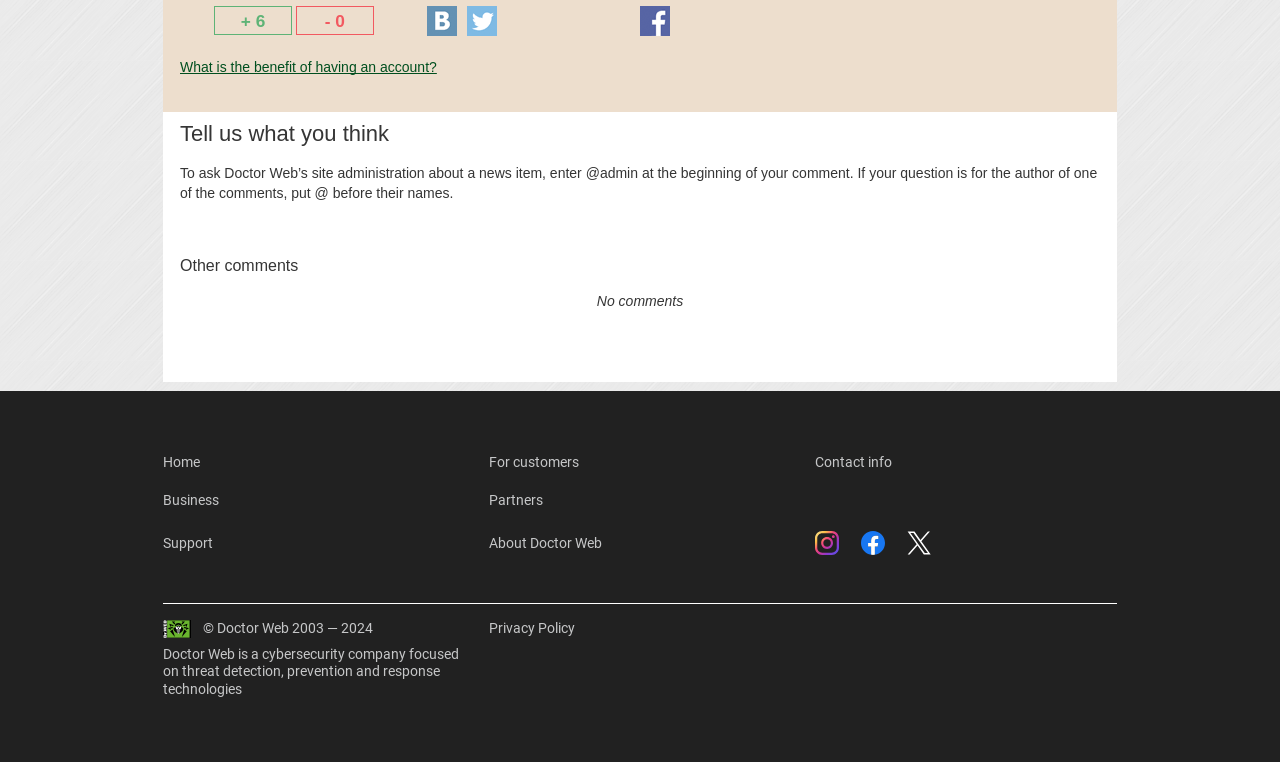Please find the bounding box for the UI element described by: "parent_node: Like".

[0.5, 0.03, 0.523, 0.051]